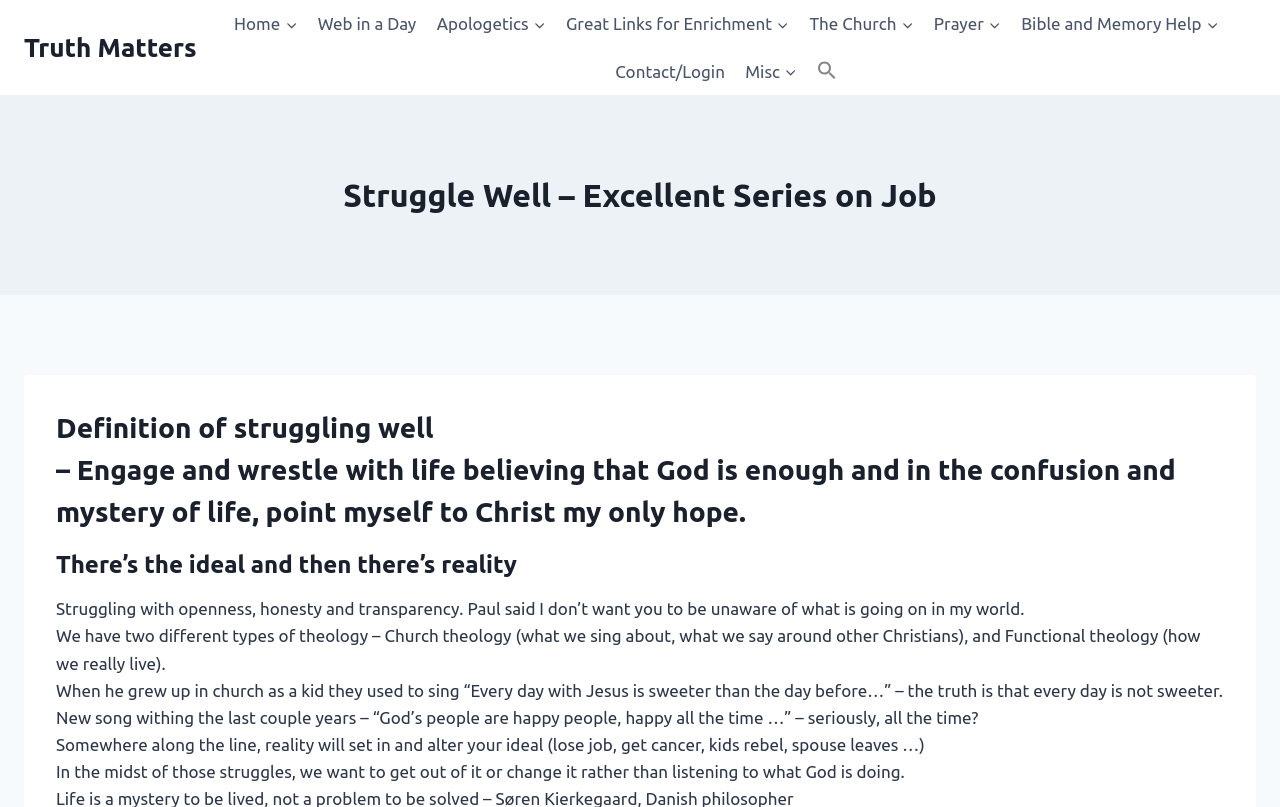Please give a short response to the question using one word or a phrase:
What is the name of the series on Job?

Struggle Well